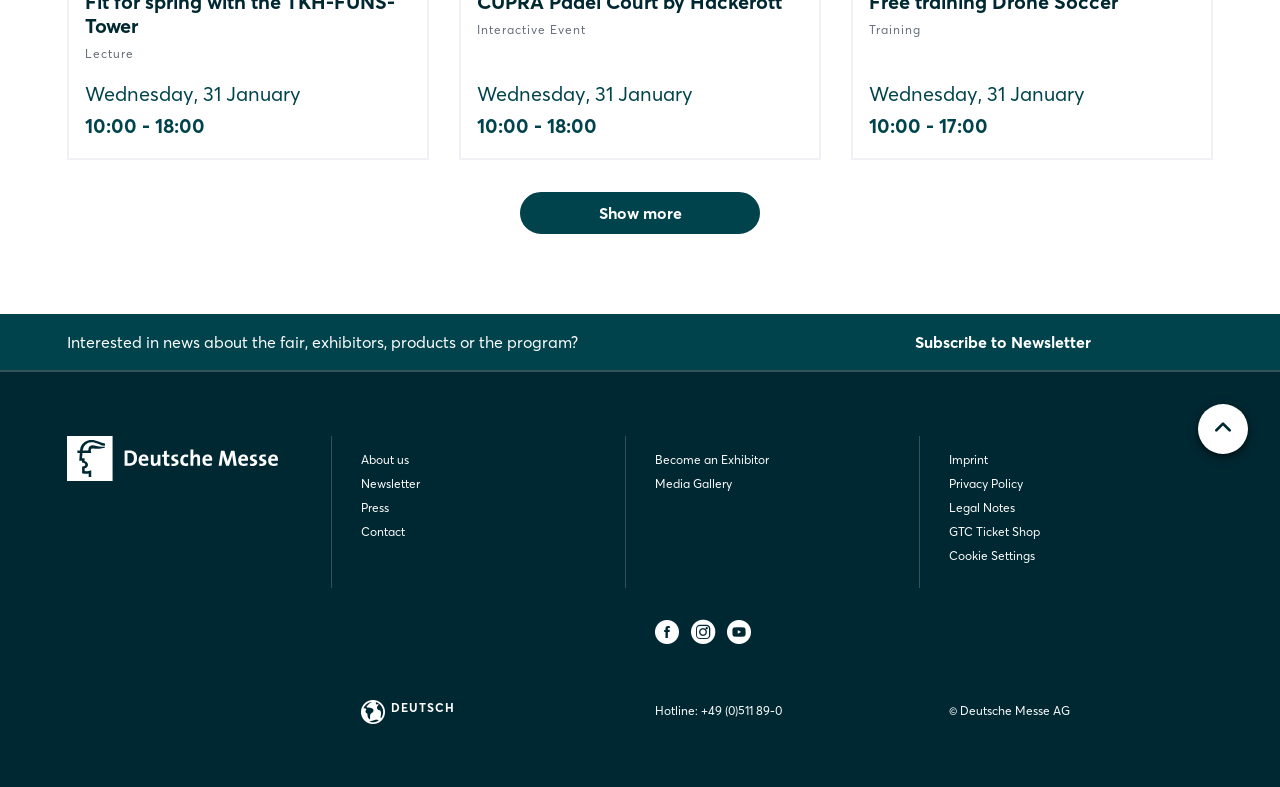What is the copyright holder of the webpage?
Provide a well-explained and detailed answer to the question.

The copyright information is located at the bottom of the page with bounding box coordinates [0.741, 0.893, 0.836, 0.912], which states '© Deutsche Messe AG', indicating that Deutsche Messe AG is the copyright holder of the webpage.